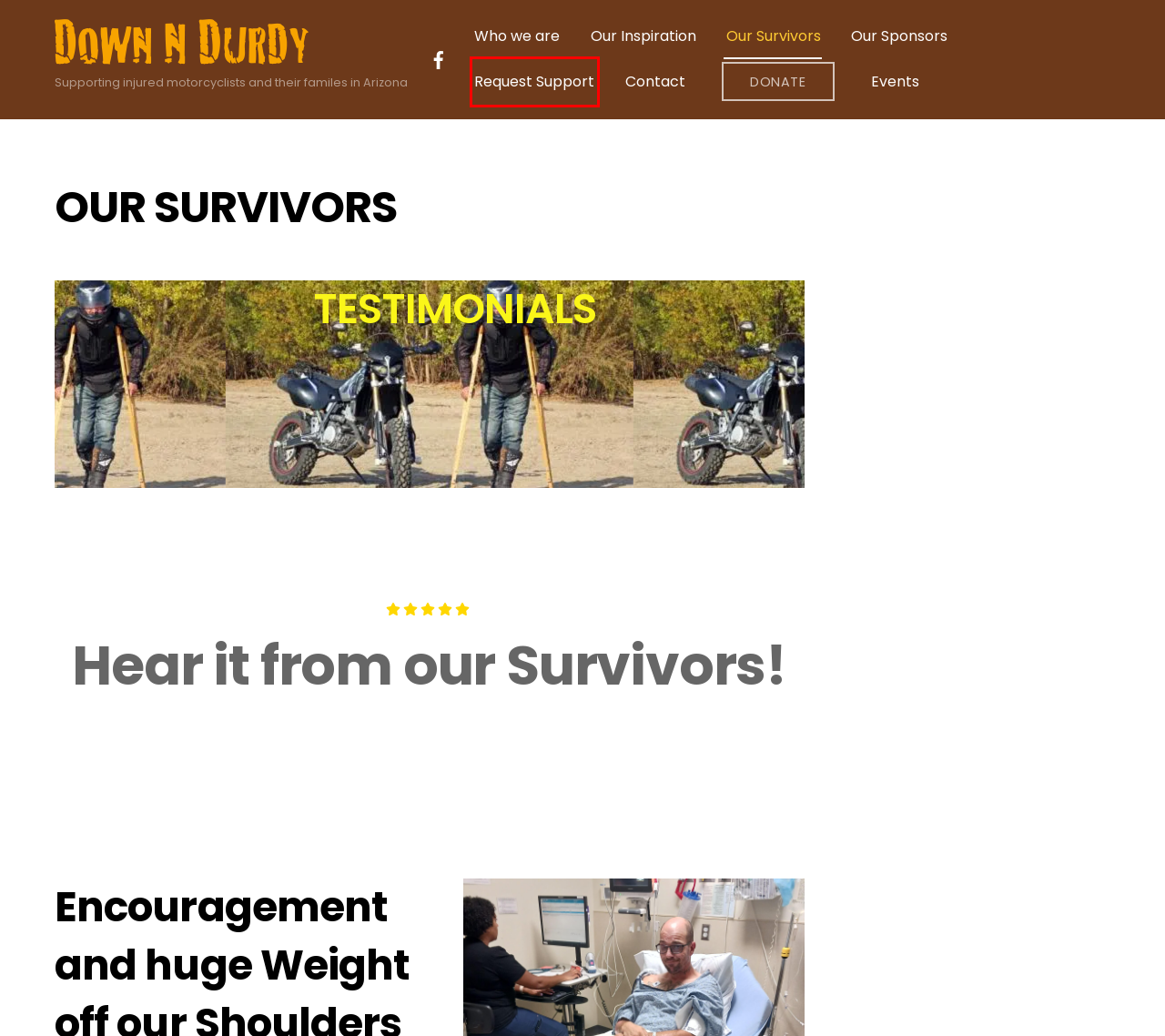Check out the screenshot of a webpage with a red rectangle bounding box. Select the best fitting webpage description that aligns with the new webpage after clicking the element inside the bounding box. Here are the candidates:
A. Our Inspiration – Down N Durdy
B. About Us – Down N Durdy
C. Accident Support Request – Down N Durdy
D. Events – Down N Durdy
E. Contact – Down N Durdy
F. Sponsors – Down N Durdy
G. Down N Durdy – Supporting injured motorcyclists and their familes in Arizona
H. Donate – Down N Durdy

C